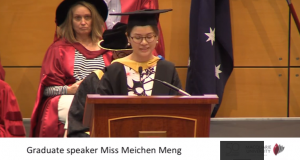Consider the image and give a detailed and elaborate answer to the question: 
What is featured in the backdrop?

The caption specifically states that the backdrop features the Australian flag, which adds a touch of national pride to the event. This suggests that the graduation ceremony is taking place in Australia or has some connection to the country.